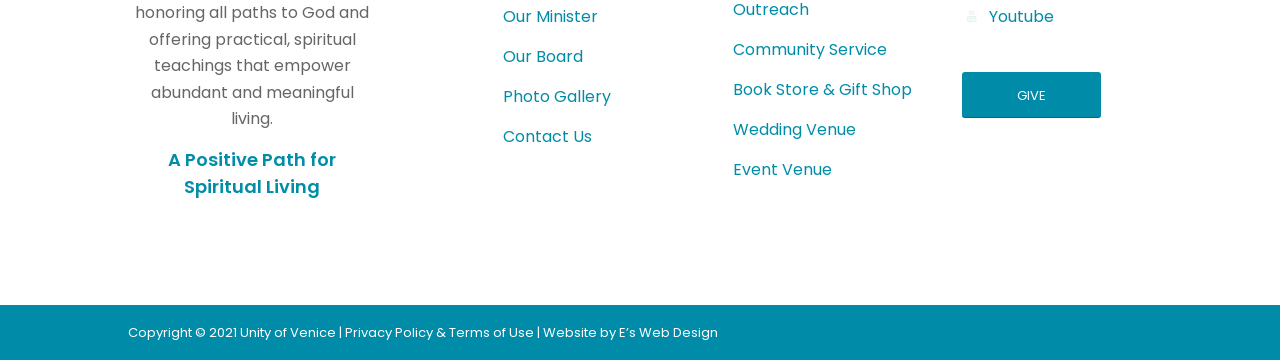Observe the image and answer the following question in detail: What type of venue is available for events?

I found the answer by examining the links on the right side of the webpage, where I saw two separate links labeled 'Wedding Venue' and 'Event Venue', indicating that both types of venues are available for events.